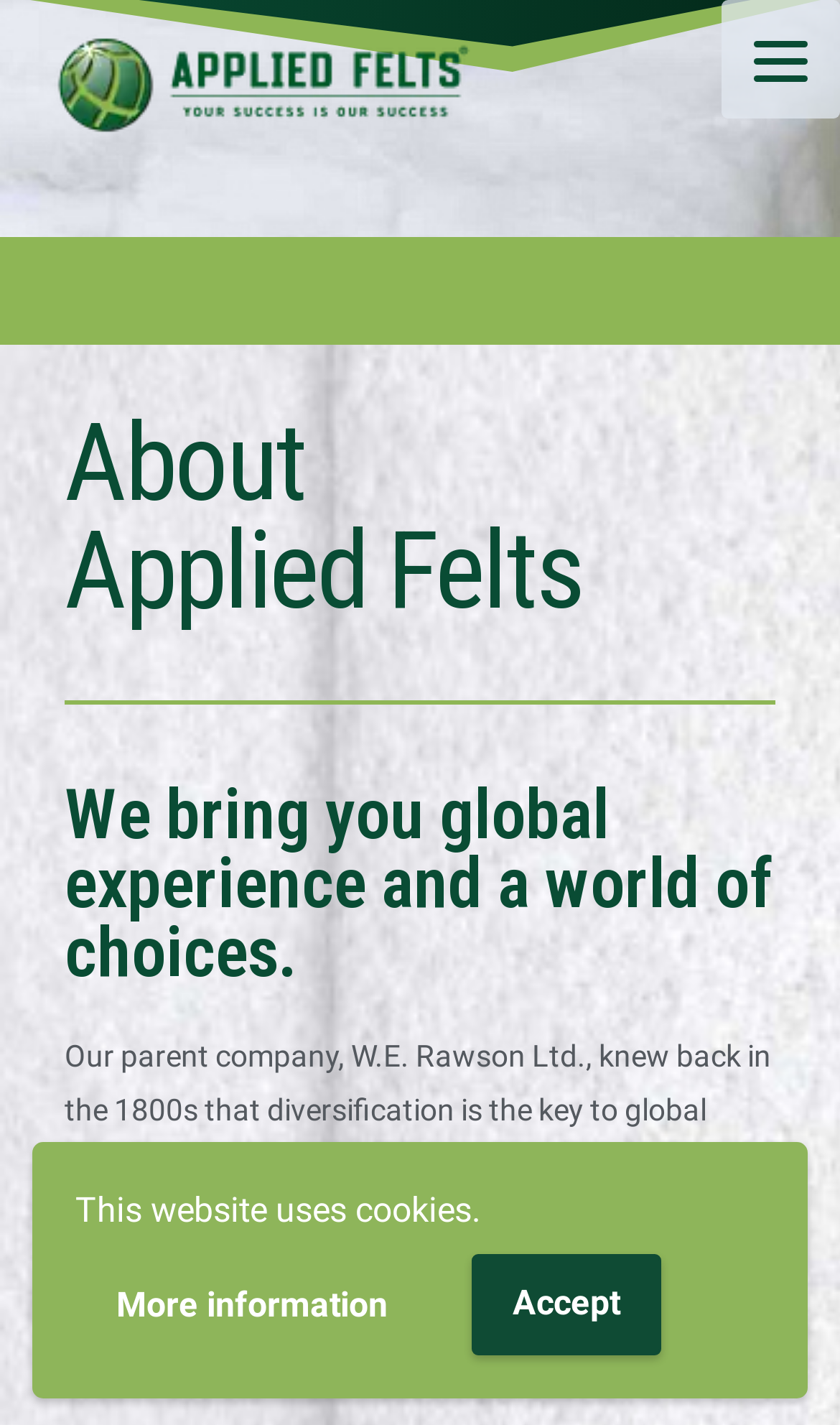Can you identify and provide the main heading of the webpage?

About Applied Felts